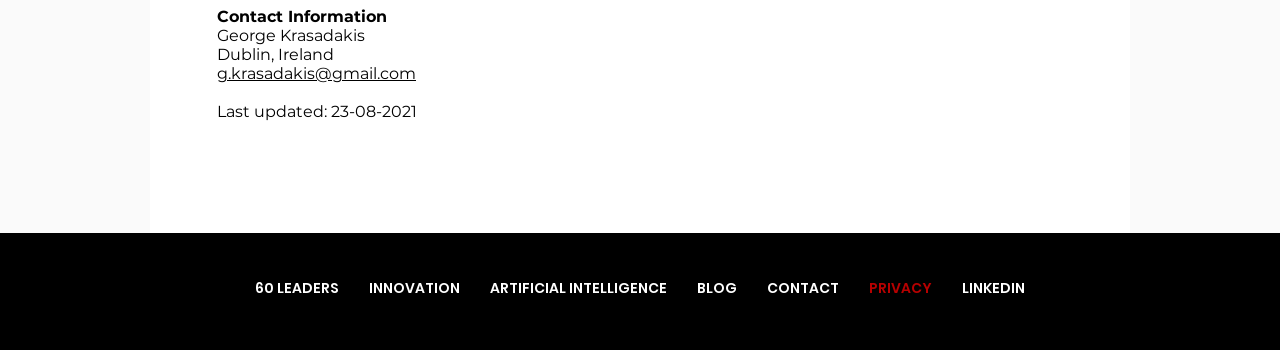What is the author's name?
Answer with a single word or short phrase according to what you see in the image.

George Krasadakis